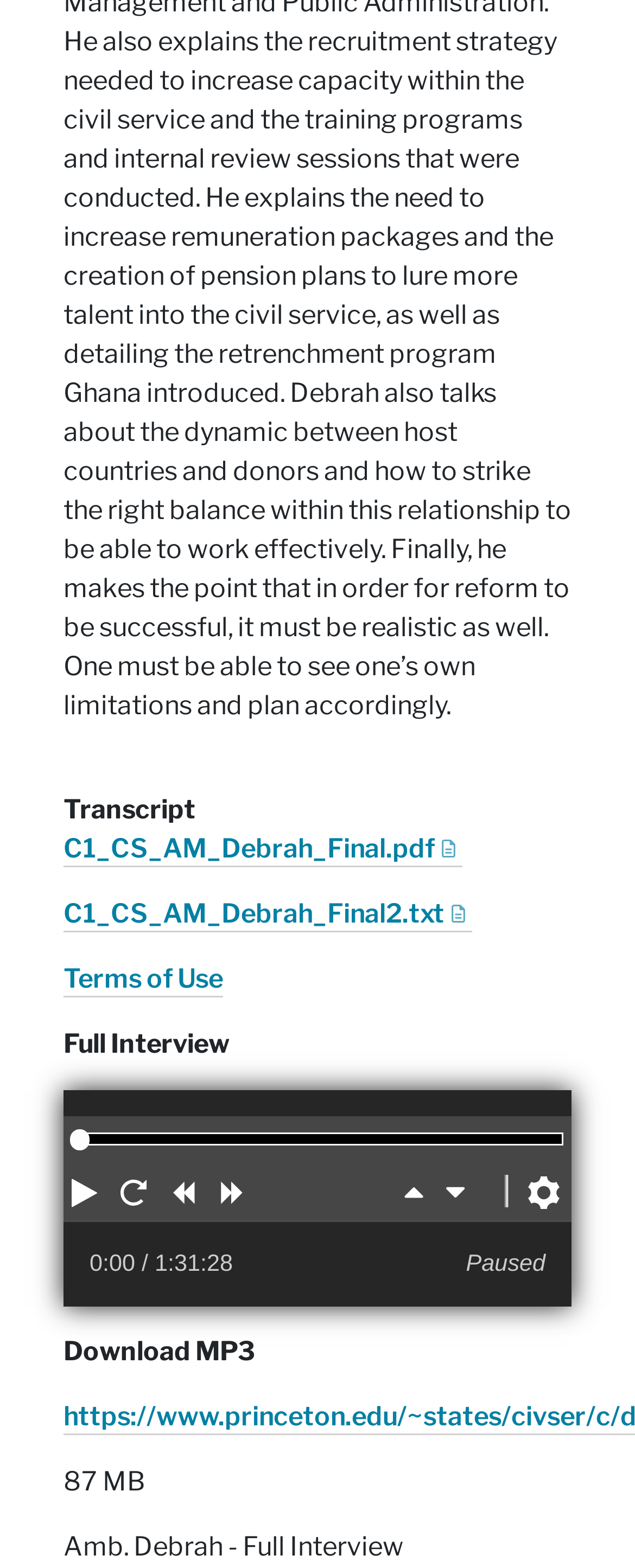Please provide a brief answer to the question using only one word or phrase: 
What is the size of the downloadable MP3 file?

87 MB